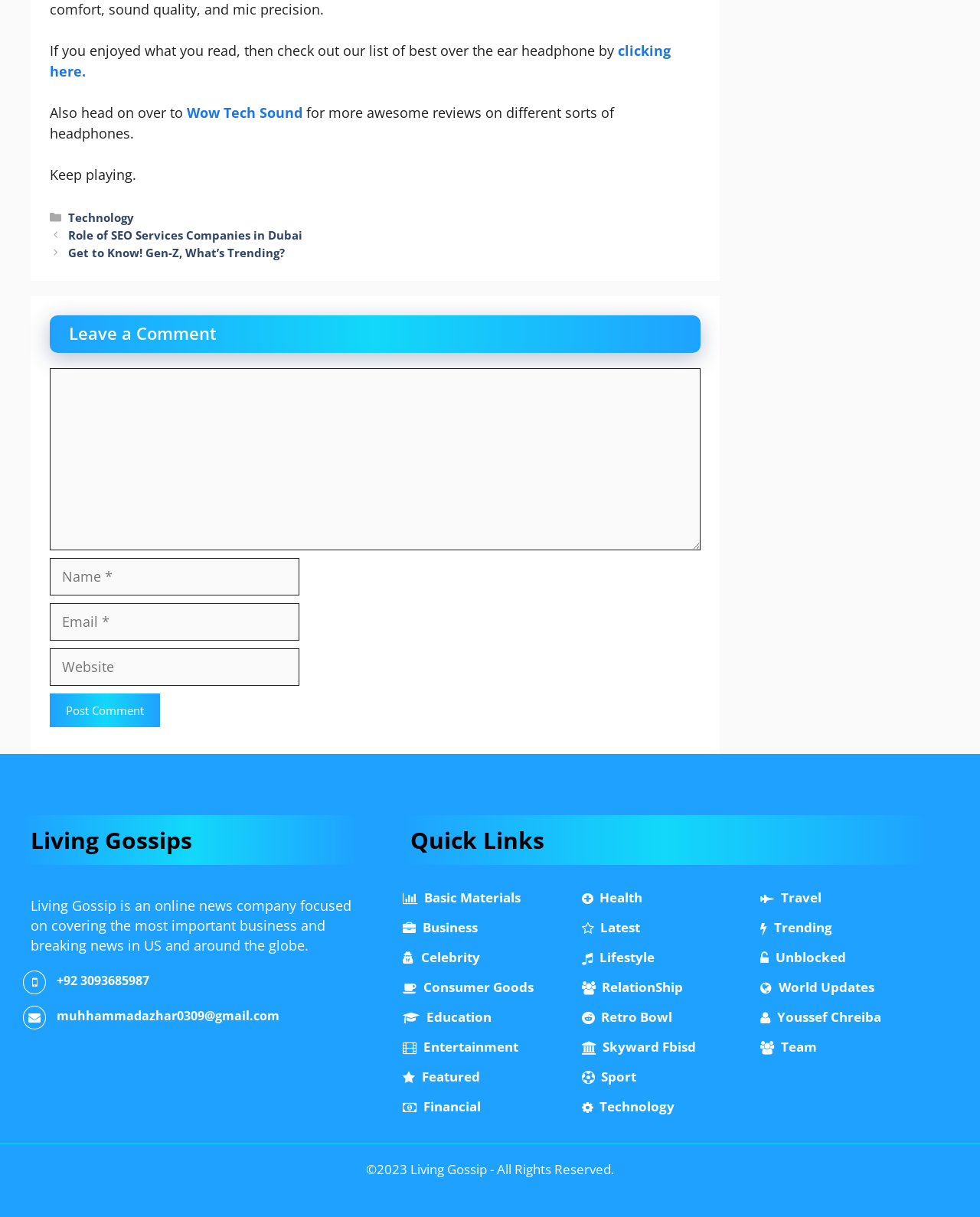Identify the bounding box coordinates for the element that needs to be clicked to fulfill this instruction: "Visit the 'Technology' category". Provide the coordinates in the format of four float numbers between 0 and 1: [left, top, right, bottom].

[0.07, 0.172, 0.137, 0.185]